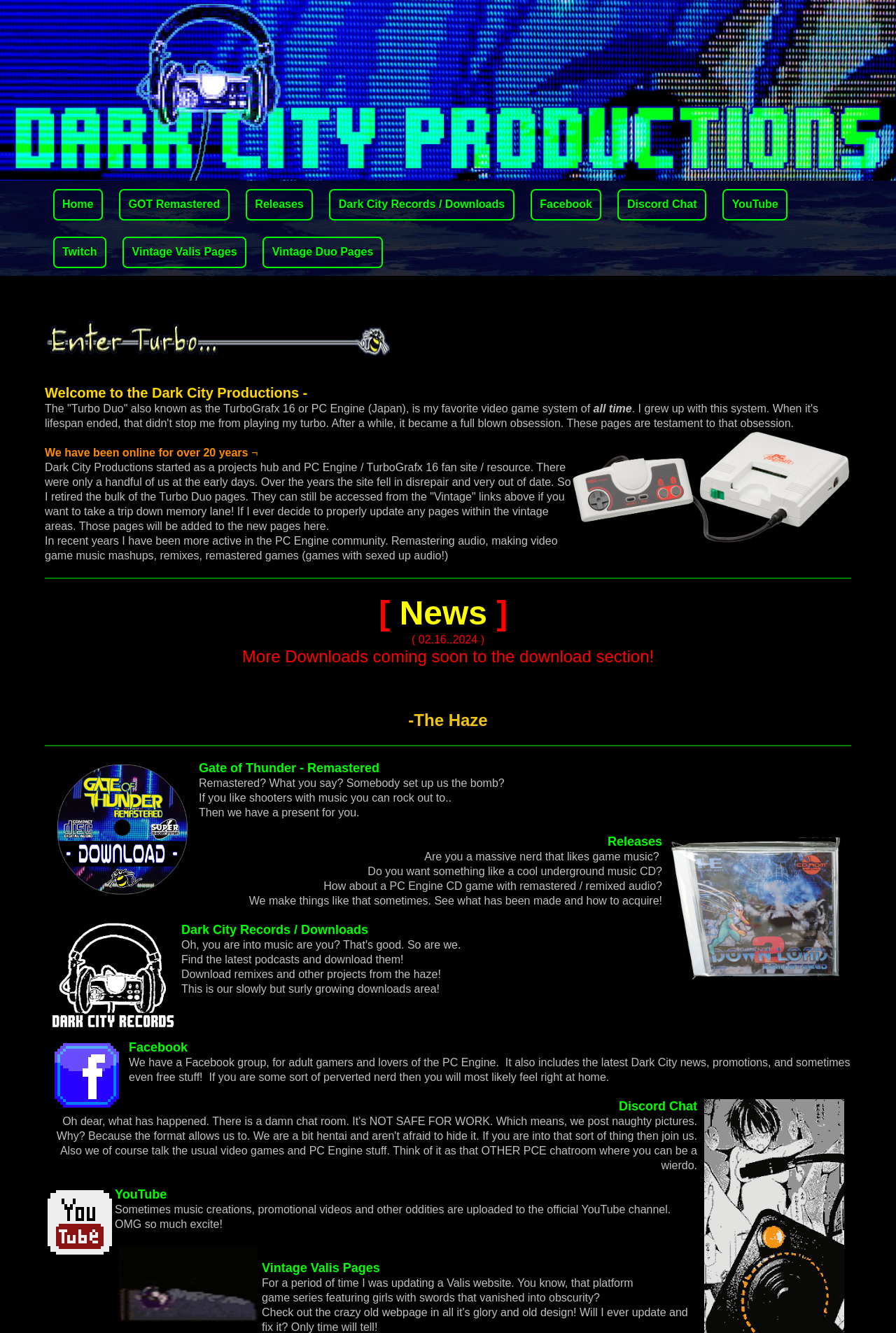Determine the bounding box coordinates for the region that must be clicked to execute the following instruction: "Watch videos on the YouTube channel".

[0.817, 0.149, 0.869, 0.158]